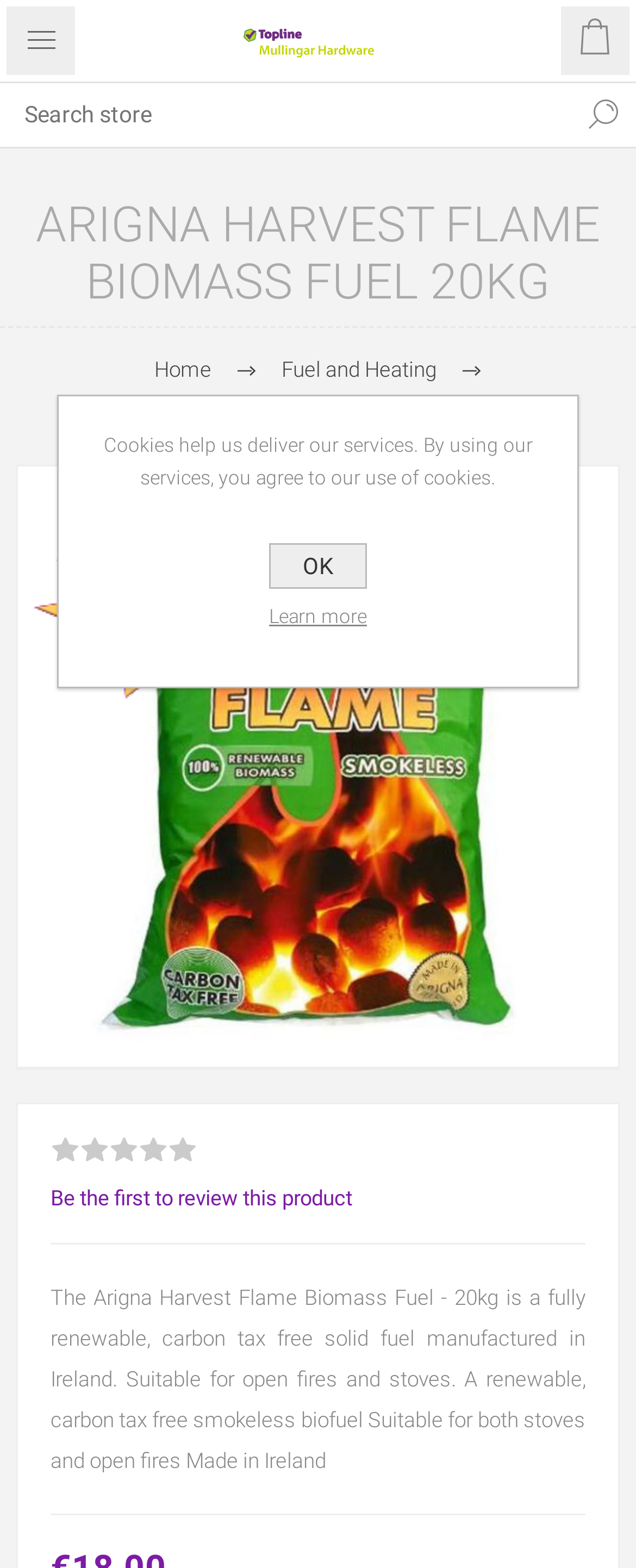What is the purpose of the product?
Please elaborate on the answer to the question with detailed information.

I found this information in the product description, which states that the product is 'suitable for open fires and stoves'. This suggests that the product is intended to be used as a fuel source for these types of appliances.